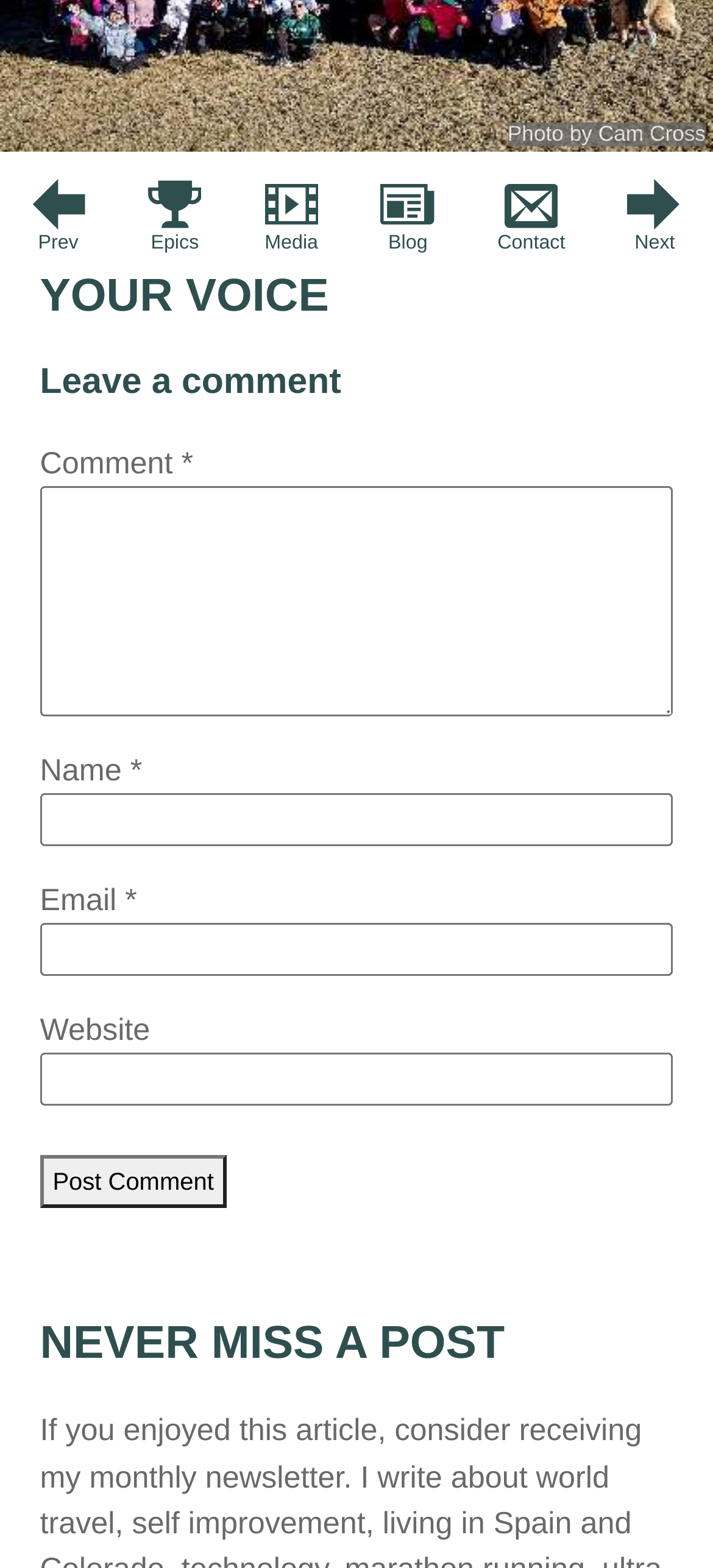Please study the image and answer the question comprehensively:
What is the direction of the navigation links?

I determined the answer by analyzing the bounding box coordinates of the navigation links. The x-coordinates of the links are evenly spaced, which suggests that they are arranged horizontally.